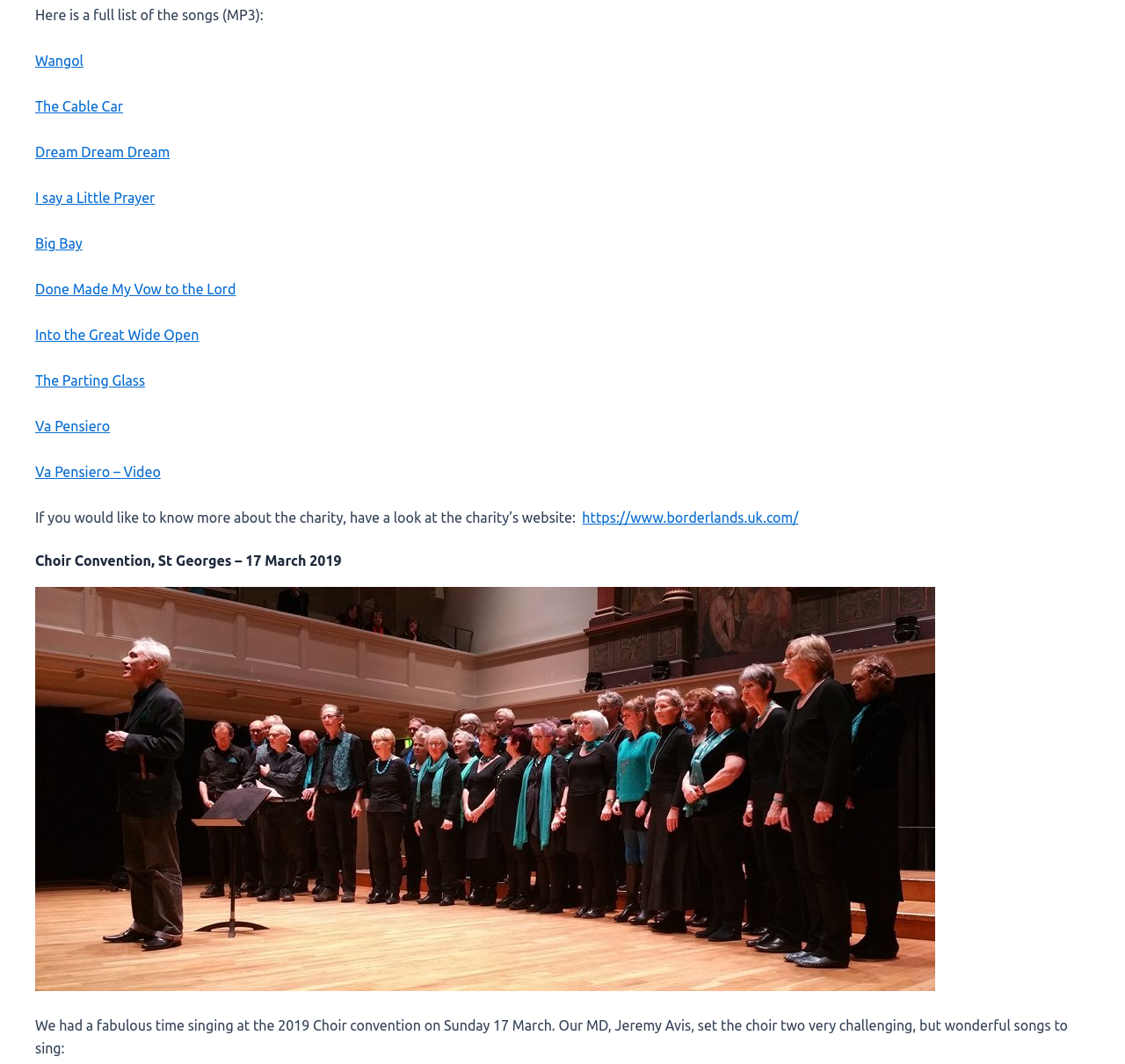Find the bounding box coordinates of the element's region that should be clicked in order to follow the given instruction: "Click on the link to Va Pensiero – Video". The coordinates should consist of four float numbers between 0 and 1, i.e., [left, top, right, bottom].

[0.031, 0.436, 0.143, 0.451]